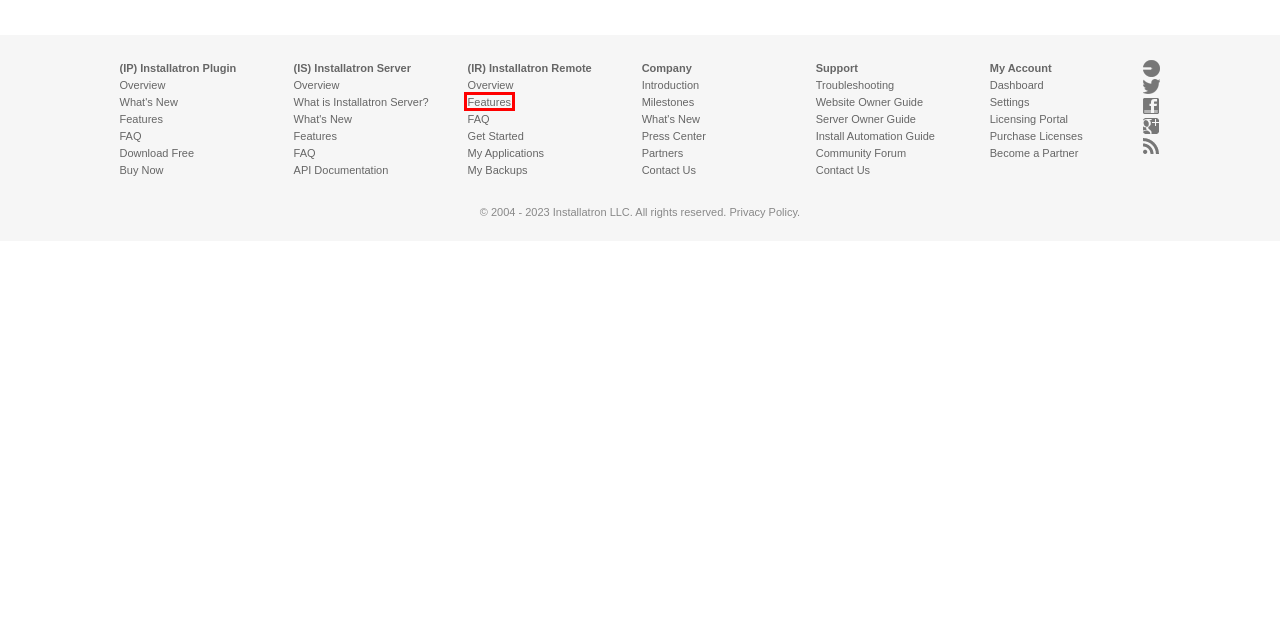You have a screenshot of a webpage with a red rectangle bounding box around a UI element. Choose the best description that matches the new page after clicking the element within the bounding box. The candidate descriptions are:
A. Partner - My Account
B. What's New in Installatron Server 4.0?
C. Download and install Installatron Plugin free!
D. What's New in Installatron Plugin 9.0?
E. Installatron Automation API and Install Automation Guide
F. Installatron Server enables application automation.
G. See the amazing features packed into Installatron Plugin.
H. See all the amazing things Installatron Remote can do.

H